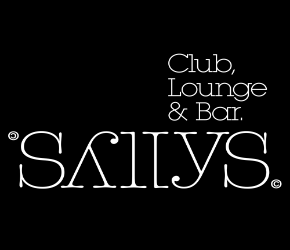Provide a comprehensive description of the image.

The image features a stylish logo for "Sally's," prominently showcasing its identity as a club, lounge, and bar. The design reflects a modern aesthetic, with elegant typography on a sleek black background. The word "Sally's" is rendered in a bold font, while the phrase "Club, Lounge & Bar." appears in a smaller, more refined style above it, creating an inviting and sophisticated atmosphere. This branding suggests a trendy venue ideal for socializing, dining, and nightlife experiences.